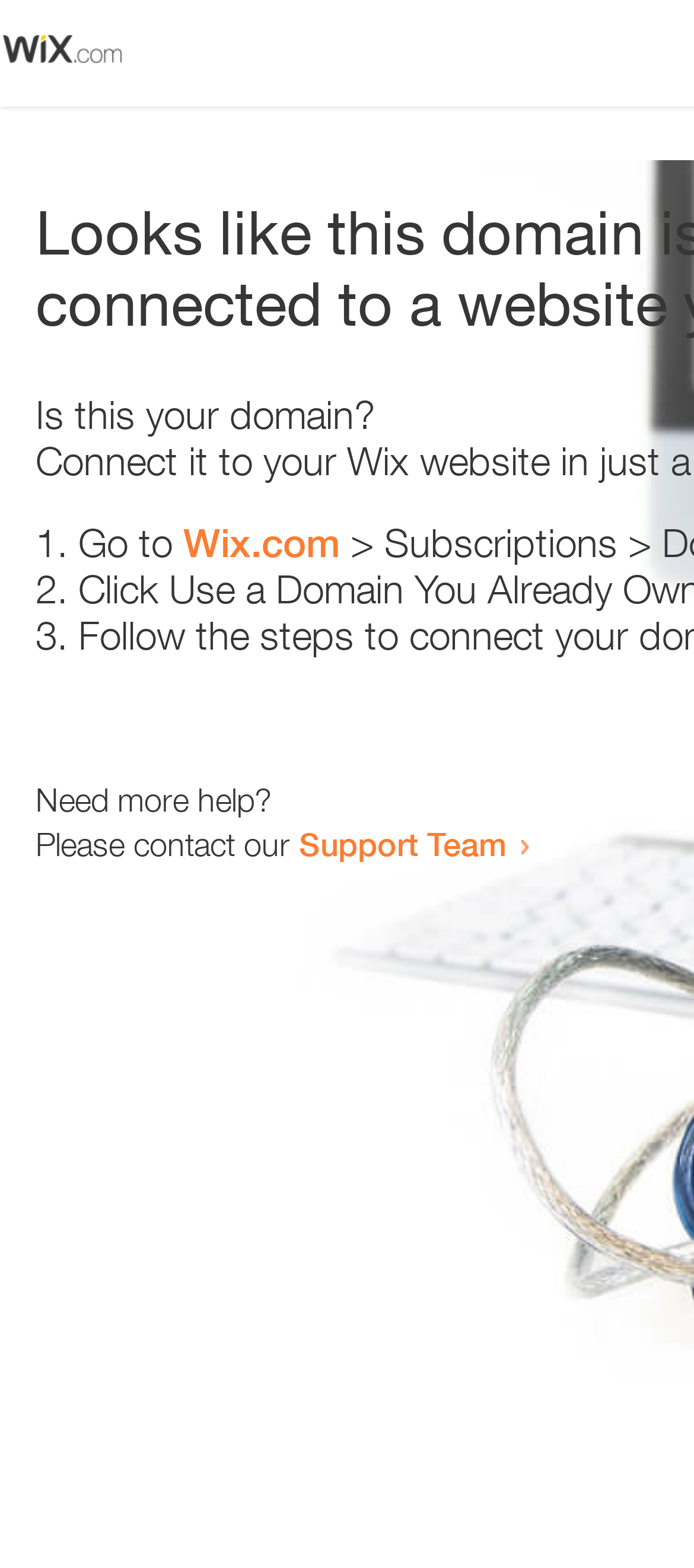Identify the bounding box of the HTML element described as: "Support Team".

[0.431, 0.526, 0.731, 0.551]